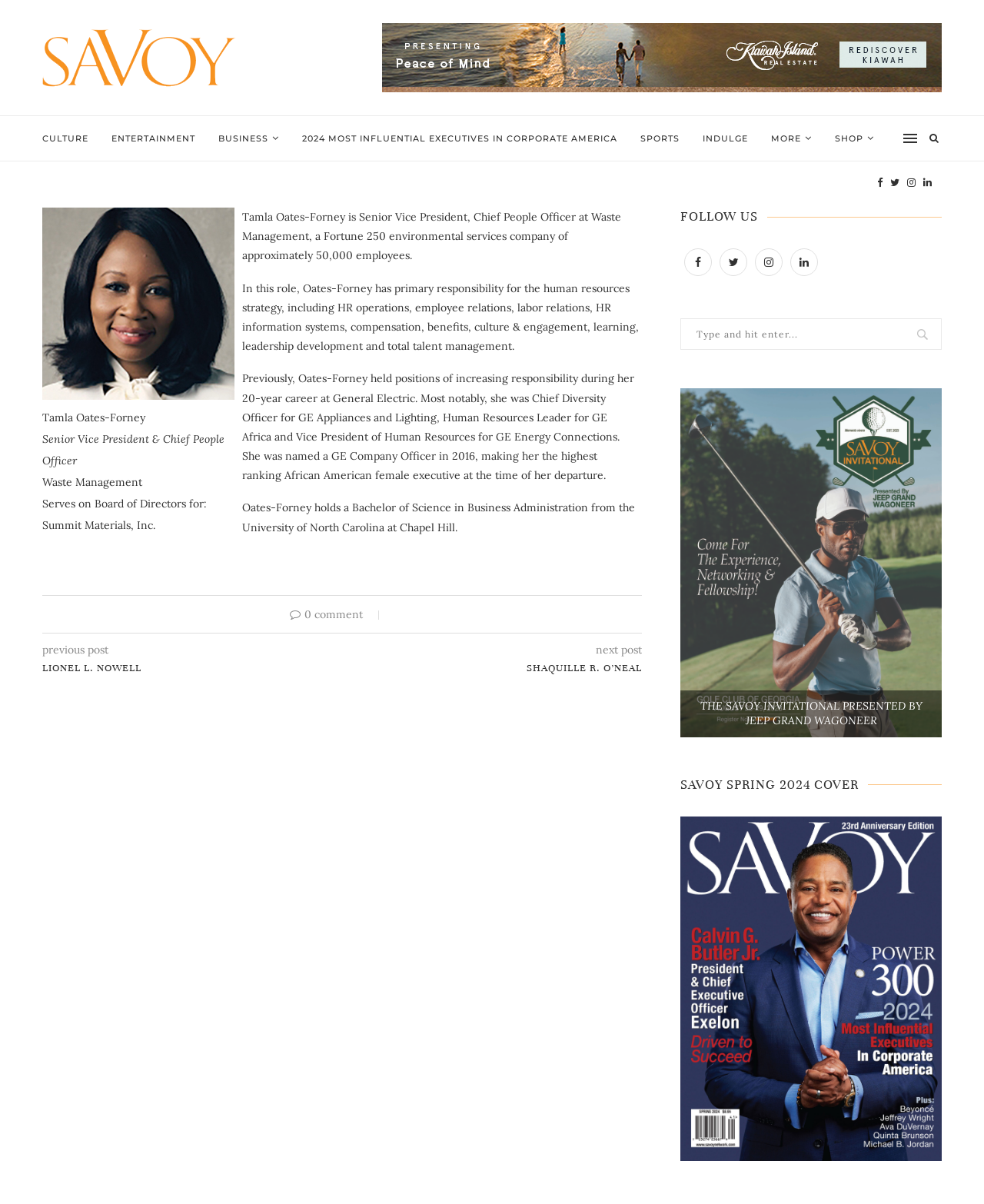Convey a detailed summary of the webpage, mentioning all key elements.

This webpage is about Tamla Oates-Forney, a Senior Vice President and Chief People Officer at Waste Management. At the top of the page, there is a navigation menu with links to different categories such as "CULTURE", "ENTERTAINMENT", "BUSINESS", and more. Below the navigation menu, there is a large image and a brief introduction to Tamla Oates-Forney, including her title and company.

The main content of the page is divided into two columns. The left column contains a large image, followed by a series of paragraphs describing Tamla Oates-Forney's career, including her current role, previous positions, and education. The text is organized in a clear and easy-to-read format, with headings and paragraphs that provide a detailed overview of her professional background.

The right column contains several sections, including a "FOLLOW US" section with social media links, a search bar, and a section promoting "THE SAVOY INVITATIONAL PRESENTED BY JEEP GRAND WAGONEER". There is also a section with links to previous and next posts, featuring individuals such as LIONEL L. NOWELL and SHAQUILLE R. O’NEAL.

At the bottom of the page, there is a section with a heading "SAVOY SPRING 2024 COVER" and a link to a related article or page. The page also features several images and icons throughout, including a Savoy logo at the top and social media icons in the "FOLLOW US" section.